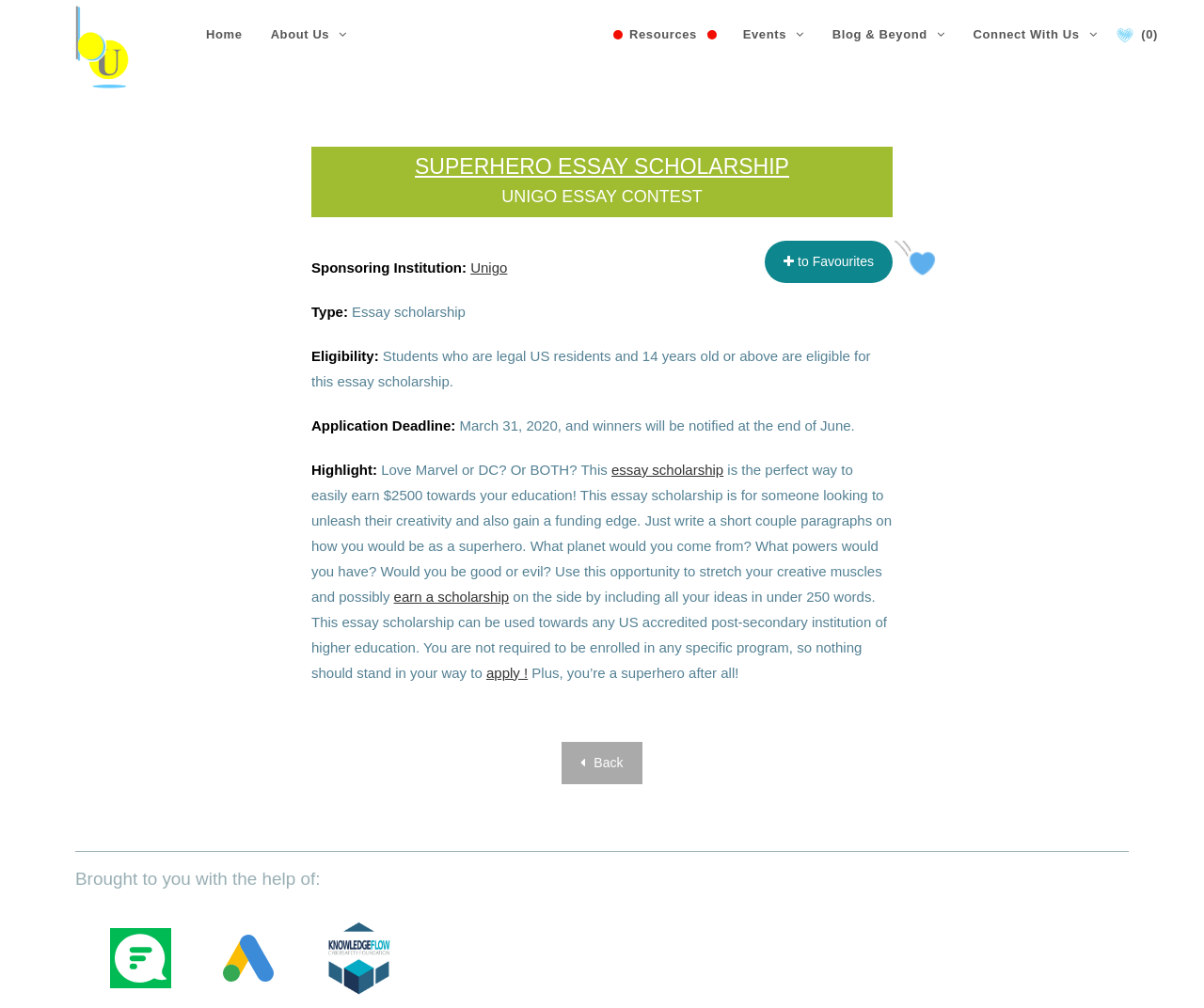Pinpoint the bounding box coordinates of the element that must be clicked to accomplish the following instruction: "Click on the 'Building U' link". The coordinates should be in the format of four float numbers between 0 and 1, i.e., [left, top, right, bottom].

[0.05, 0.038, 0.128, 0.053]